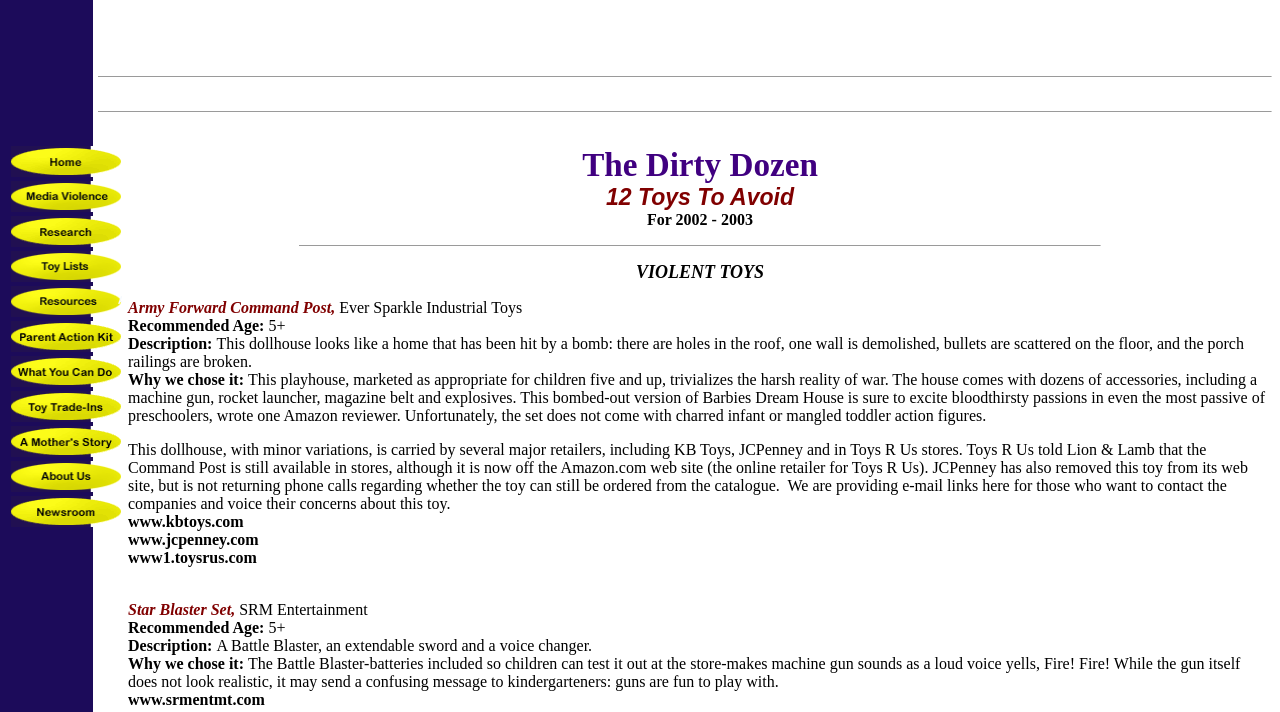Indicate the bounding box coordinates of the clickable region to achieve the following instruction: "Click the link to Parent Action Kit."

[0.006, 0.475, 0.098, 0.499]